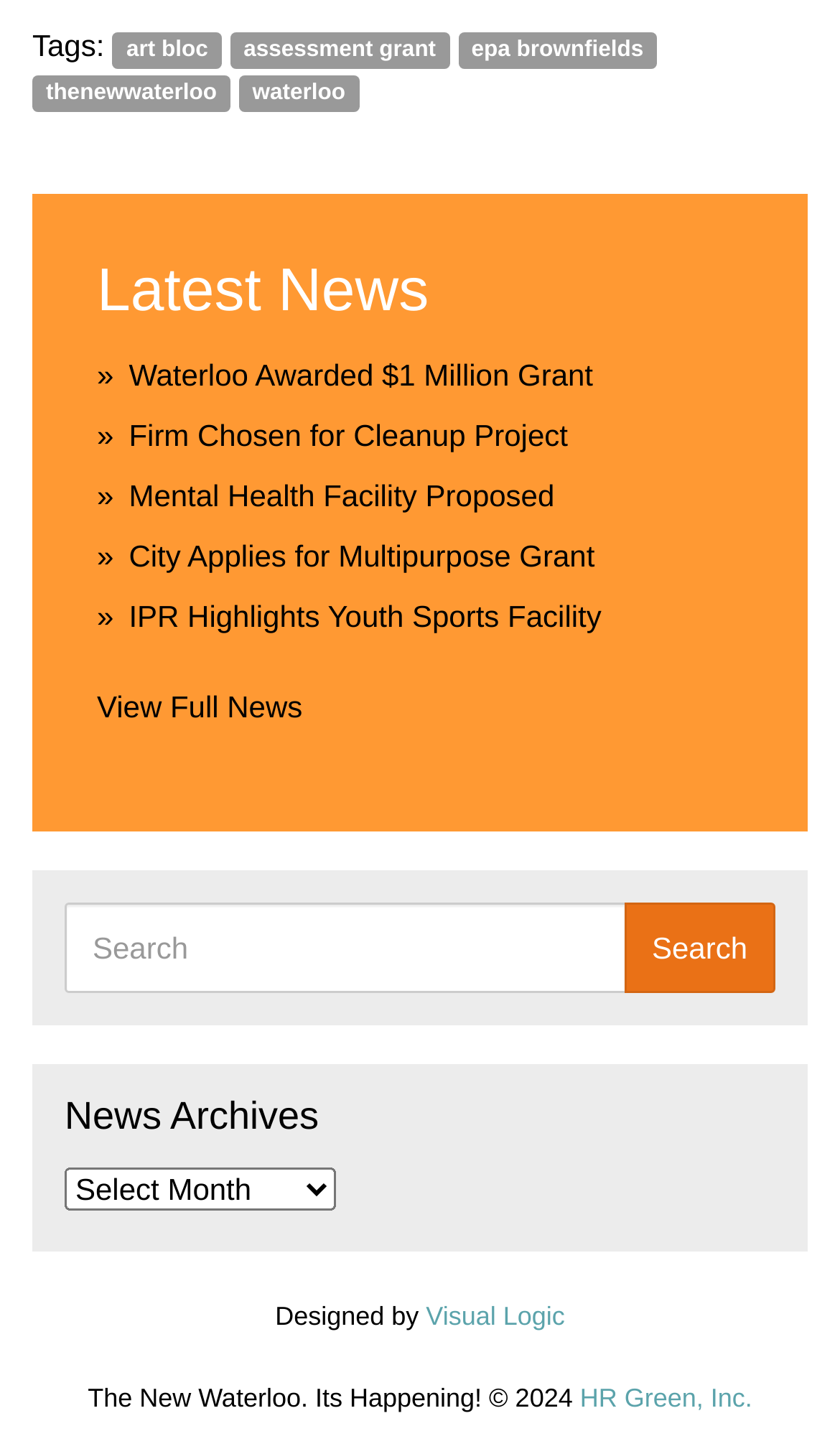Find the bounding box coordinates for the element described here: "parent_node: Search name="s" placeholder="Search"".

[0.077, 0.62, 0.745, 0.683]